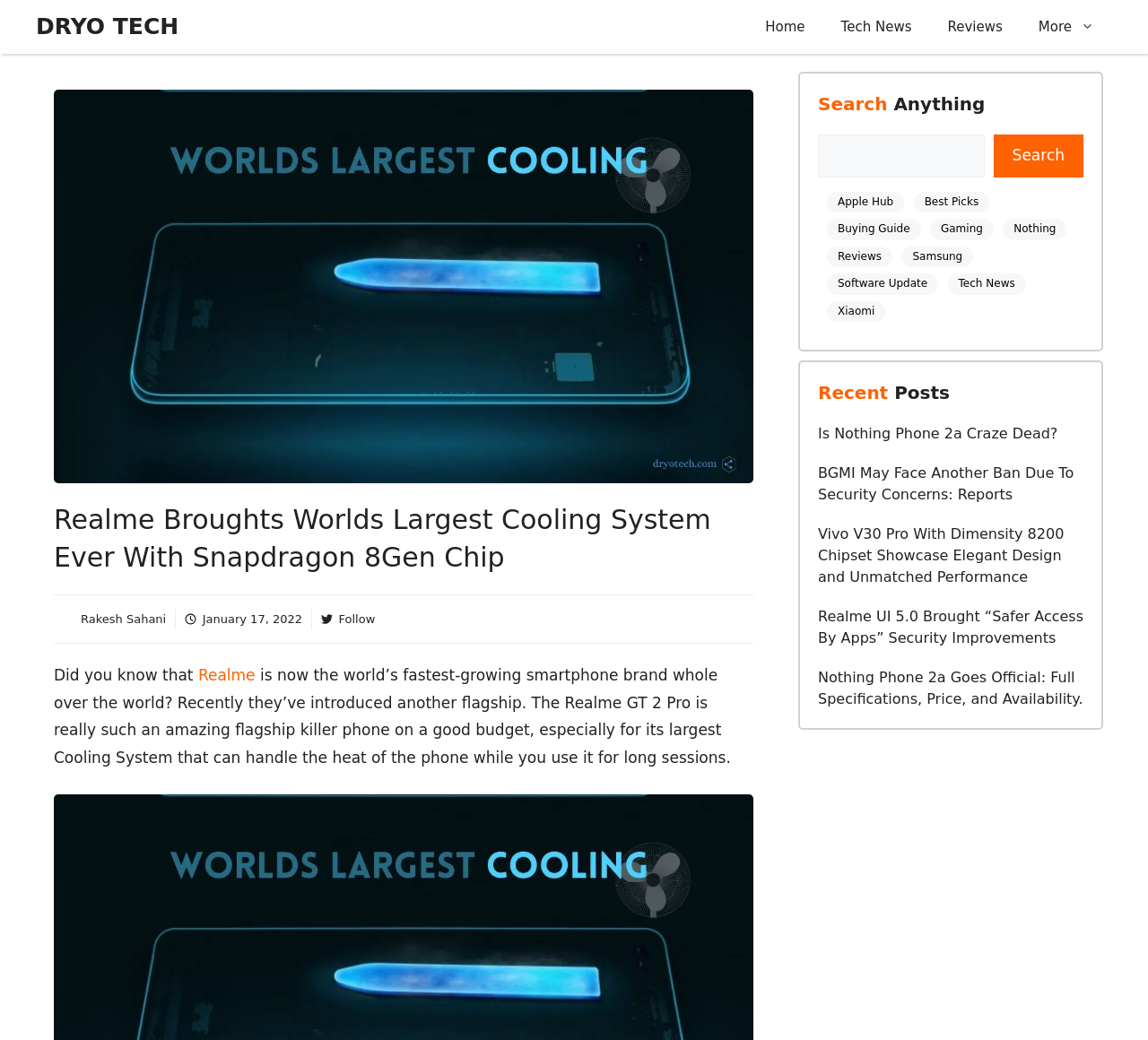Generate a comprehensive description of the webpage.

This webpage is about the Realme GT 2 Pro, a flagship smartphone featuring the world's largest cooling system and Qualcomm's Snapdragon 8Gen chipset. At the top, there is a navigation bar with five links: "DRYO TECH", "Home", "Tech News", "Reviews", and "More". Below the navigation bar, there is a large image of the Realme GT 2 Pro, accompanied by a header that repeats the title of the webpage.

To the right of the image, there is a section with the author's information, including a photo, name, and a link to follow them. Below this section, there is a brief introduction to the Realme GT 2 Pro, highlighting its features and capabilities.

On the right side of the page, there is a search bar with a heading "Search Anything" and a button to initiate the search. Below the search bar, there are several links to different categories, including "Apple Hub", "Best Picks", "Buying Guide", and more.

Further down the page, there is a section titled "Recent Posts" with several links to news articles, including "Is Nothing Phone 2a Craze Dead?", "BGMI May Face Another Ban Due To Security Concerns: Reports", and more.